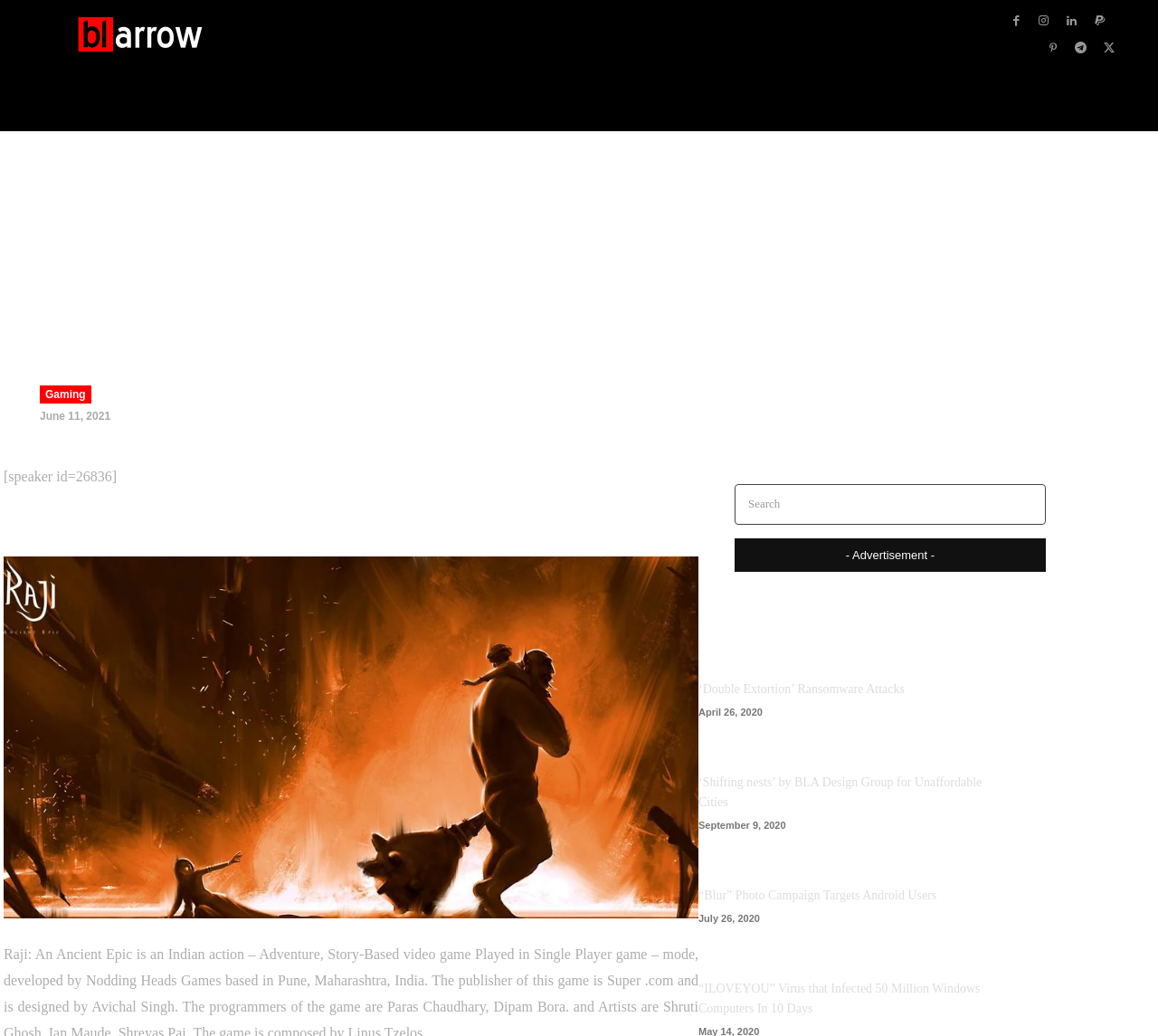Create a detailed description of the webpage's content and layout.

This webpage is about Raji: An Ancient Epic, an Indian action-adventure video game. At the top left corner, there is a Blarrow logo, which is an image linked to the homepage. Next to it, there are five navigation links: Home, Architecture, Gaming, Security Awareness, and More. 

Below the navigation links, there is a section with a heading "Raji: An Ancient Epic" and a link to the Gaming category. Underneath, there is a time stamp "June 11, 2021". 

On the left side, there is a speaker icon with an ID of 26836. Below it, there is a heading "Introduction" and an image of Raji An Ancient Epic Kidnapped. 

On the right side, there is a search bar with a search button. Below it, there is an advertisement section with a heading "- Advertisement -". 

Further down, there is a section with a heading "Latest articles" and three news articles with links. The articles are "‘Double Extortion’ Ransomware Attacks", "‘Shifting nests’ by BLA Design Group for Unaffordable Cities", and "“Blur” Photo Campaign Targets Android Users". Each article has a time stamp and a heading. 

At the bottom, there is another news article "“ILOVEYOU” Virus that Infected 50 Million Windows Computers In 10 Days" with a time stamp and a heading.